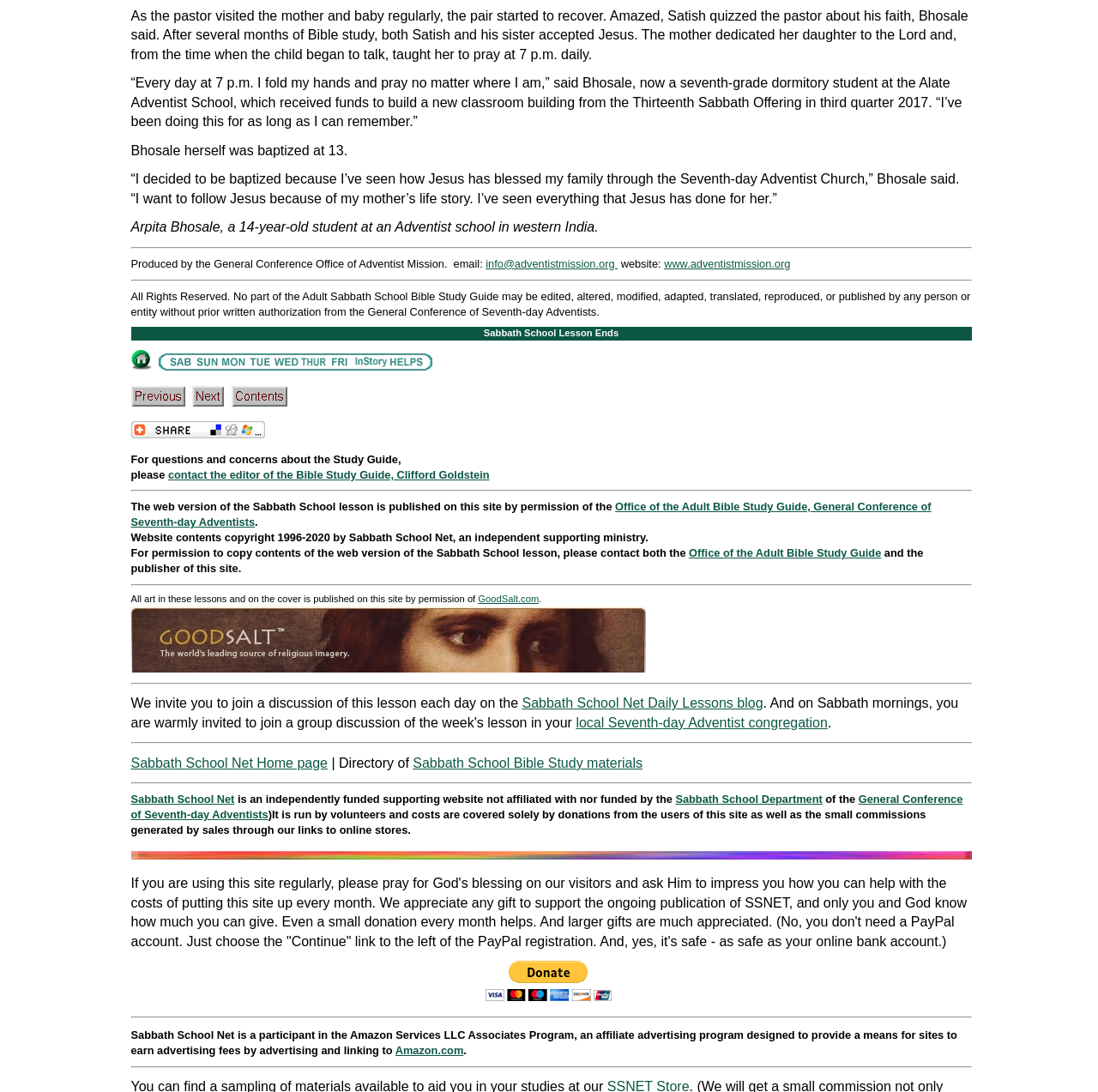What is the story about?
Identify the answer in the screenshot and reply with a single word or phrase.

A girl's faith journey